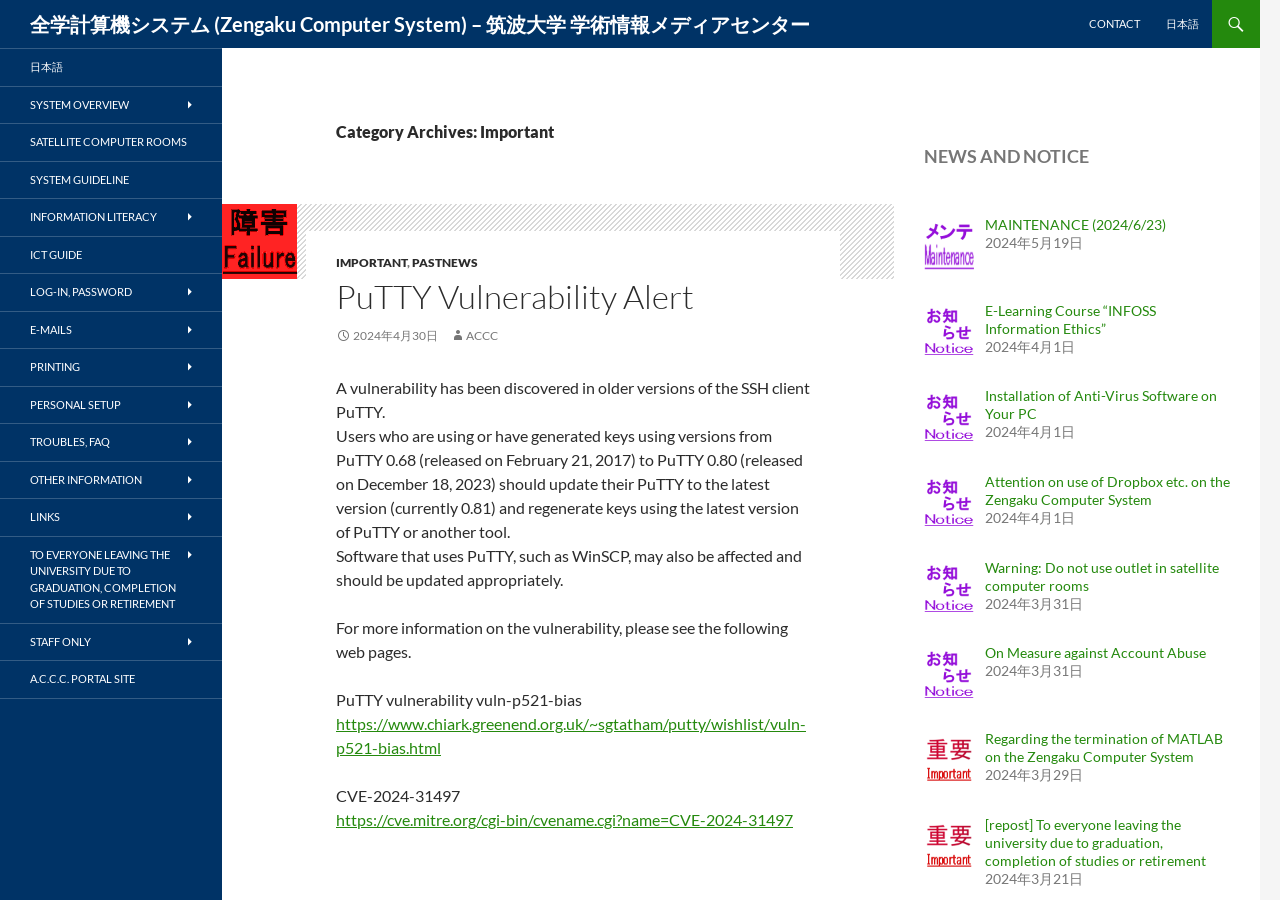Show me the bounding box coordinates of the clickable region to achieve the task as per the instruction: "Go to SYSTEM OVERVIEW".

[0.0, 0.096, 0.173, 0.137]